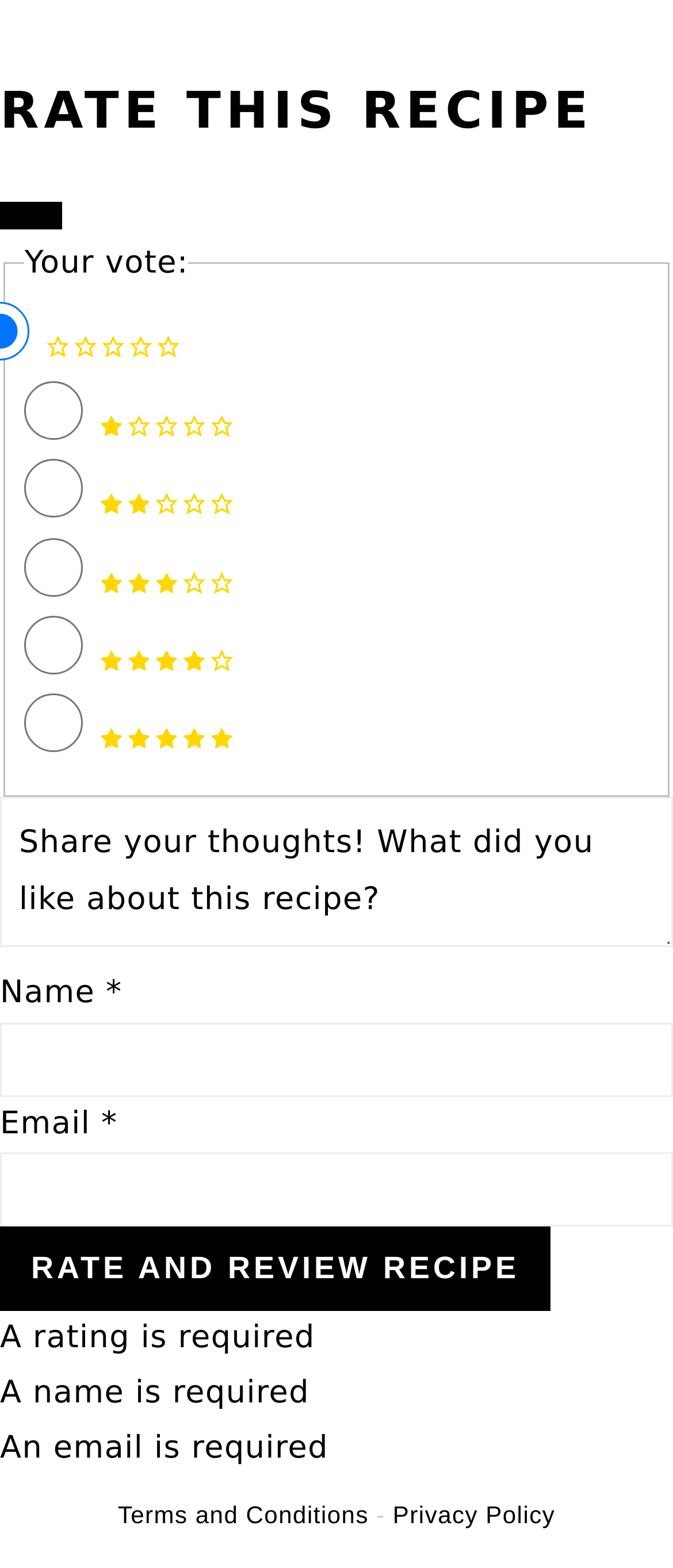What are the two links at the bottom of the webpage?
Please interpret the details in the image and answer the question thoroughly.

At the bottom of the webpage, there are two links: 'Terms and Conditions' and 'Privacy Policy'. These links are likely related to the website's legal and privacy policies, and are commonly found at the bottom of webpages.